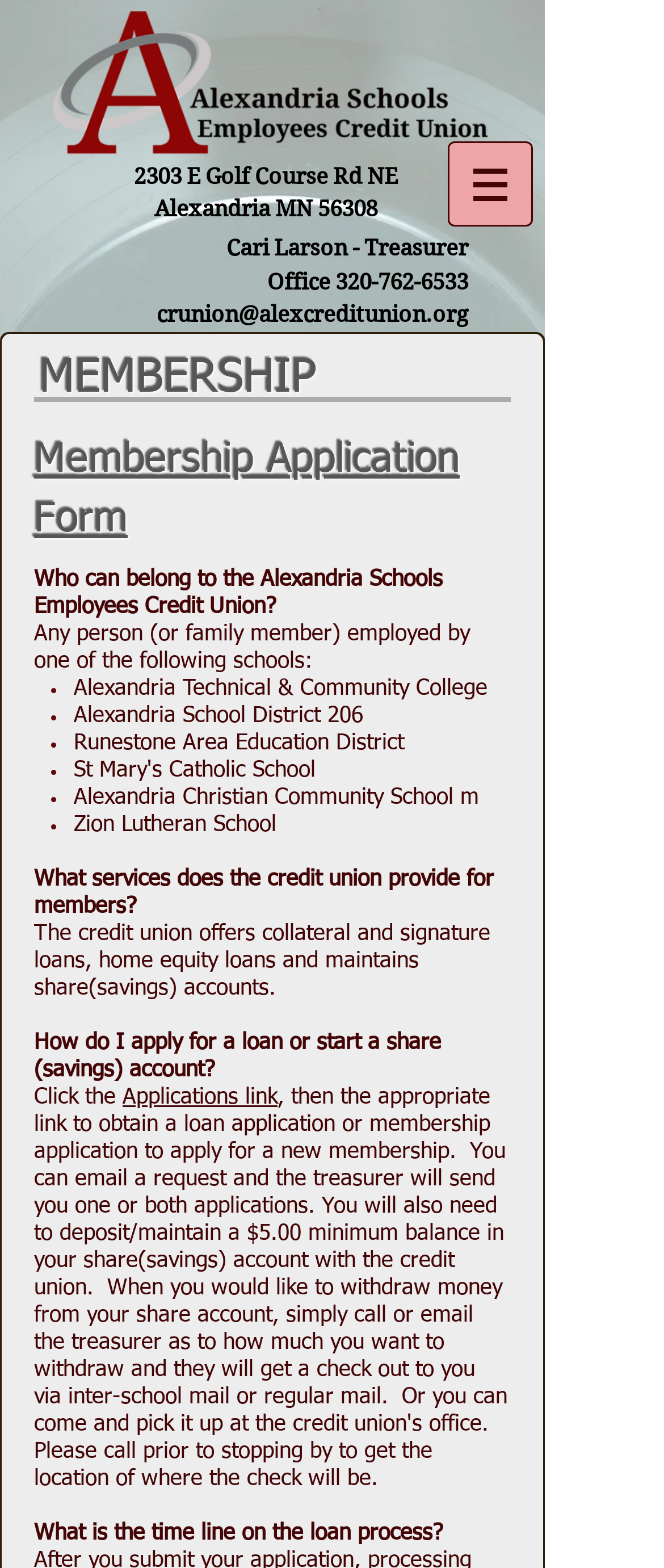Who is the treasurer of Alexandria Schools Employees Credit Union?
Based on the visual content, answer with a single word or a brief phrase.

Cari Larson